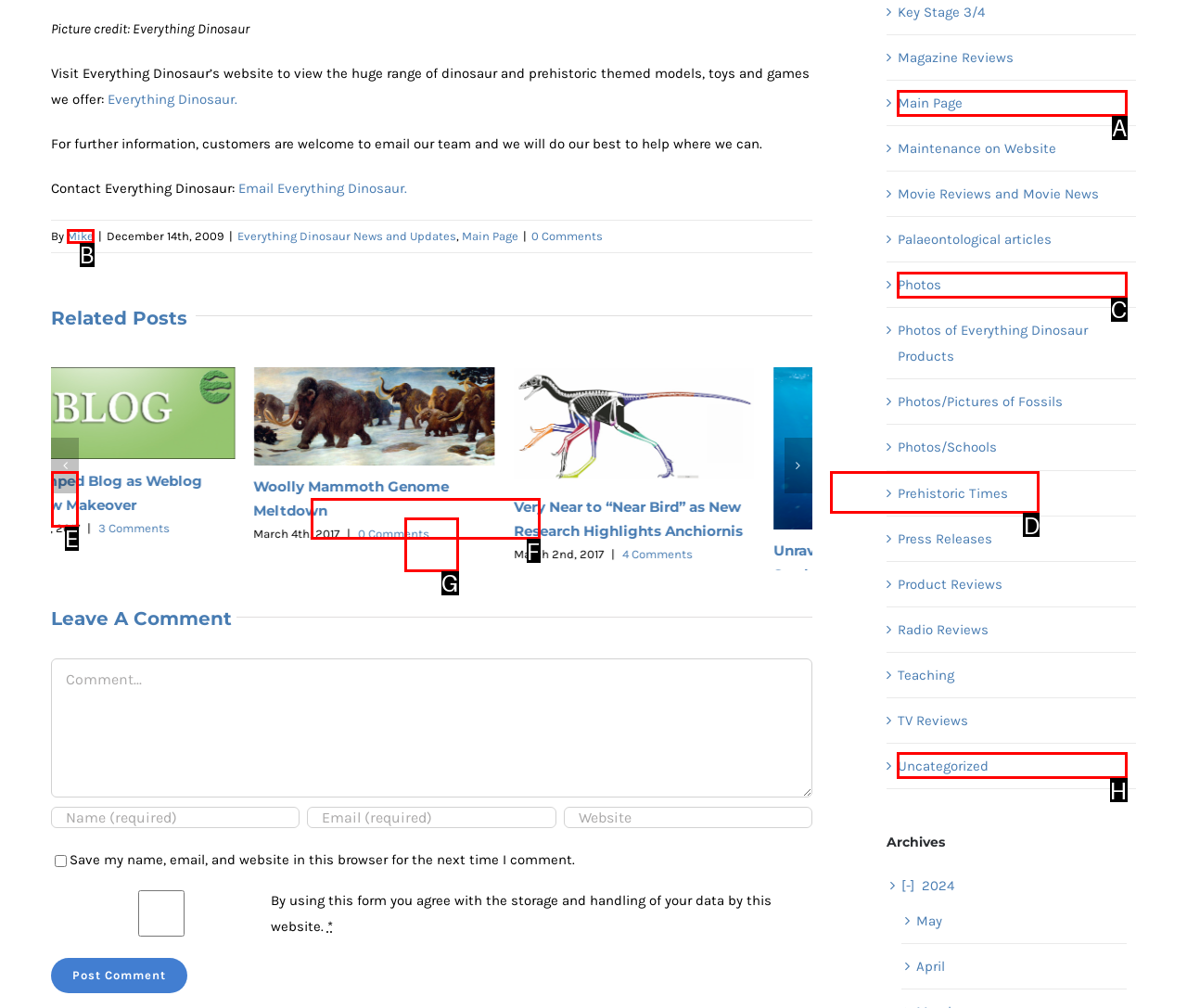Identify the letter of the correct UI element to fulfill the task: Click on the 'Previous slide' button from the given options in the screenshot.

E